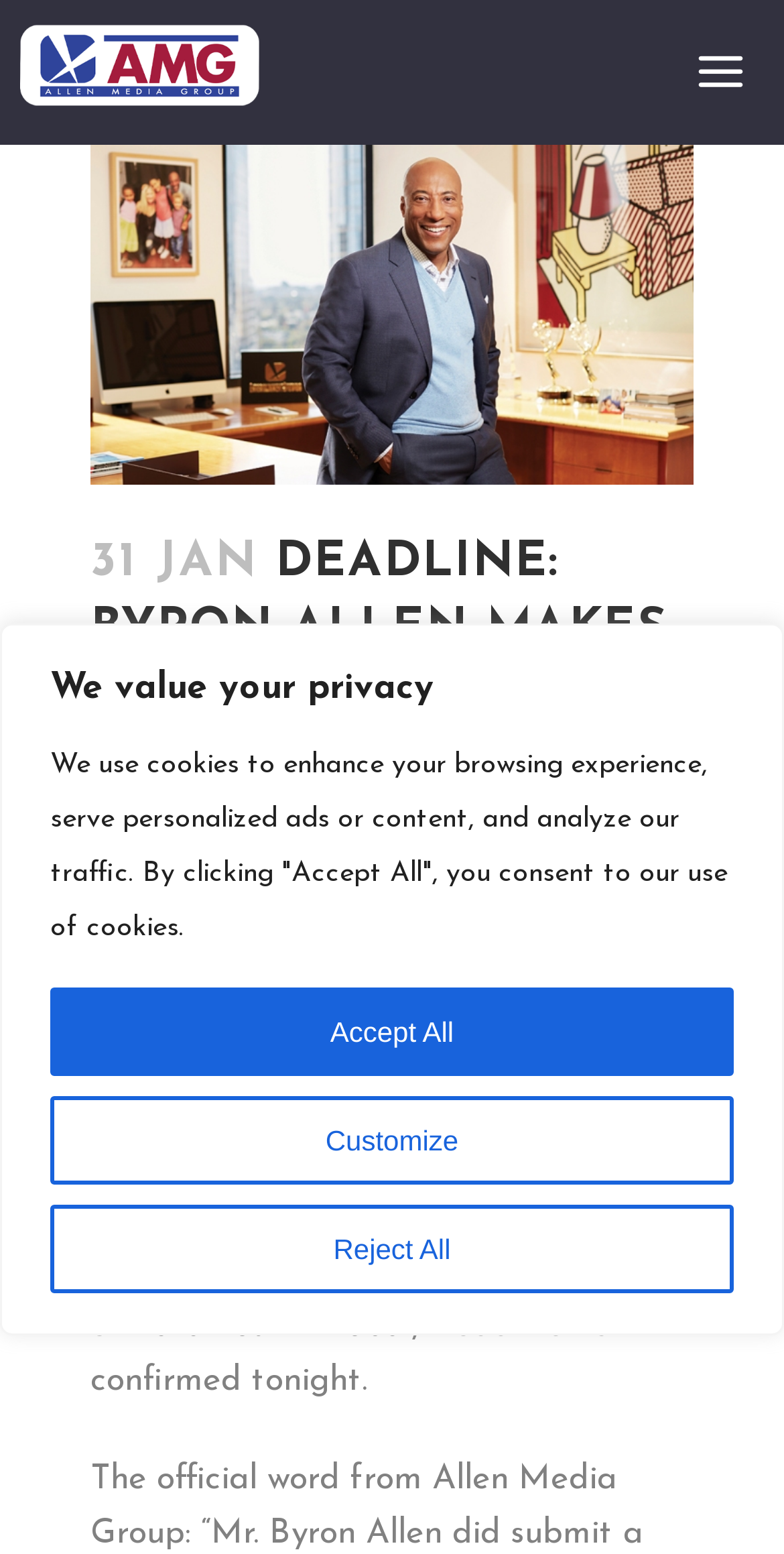Who made a $30 billion bid for Paramount Global?
Using the image, provide a detailed and thorough answer to the question.

I found this information by reading the article's content, specifically the sentence 'The media mogul and owner of The Weather Channel has made a $30 billion offer for the debt and equity of Paramount Global, Deadline has confirmed tonight.' which mentions Byron Allen as the one making the bid.